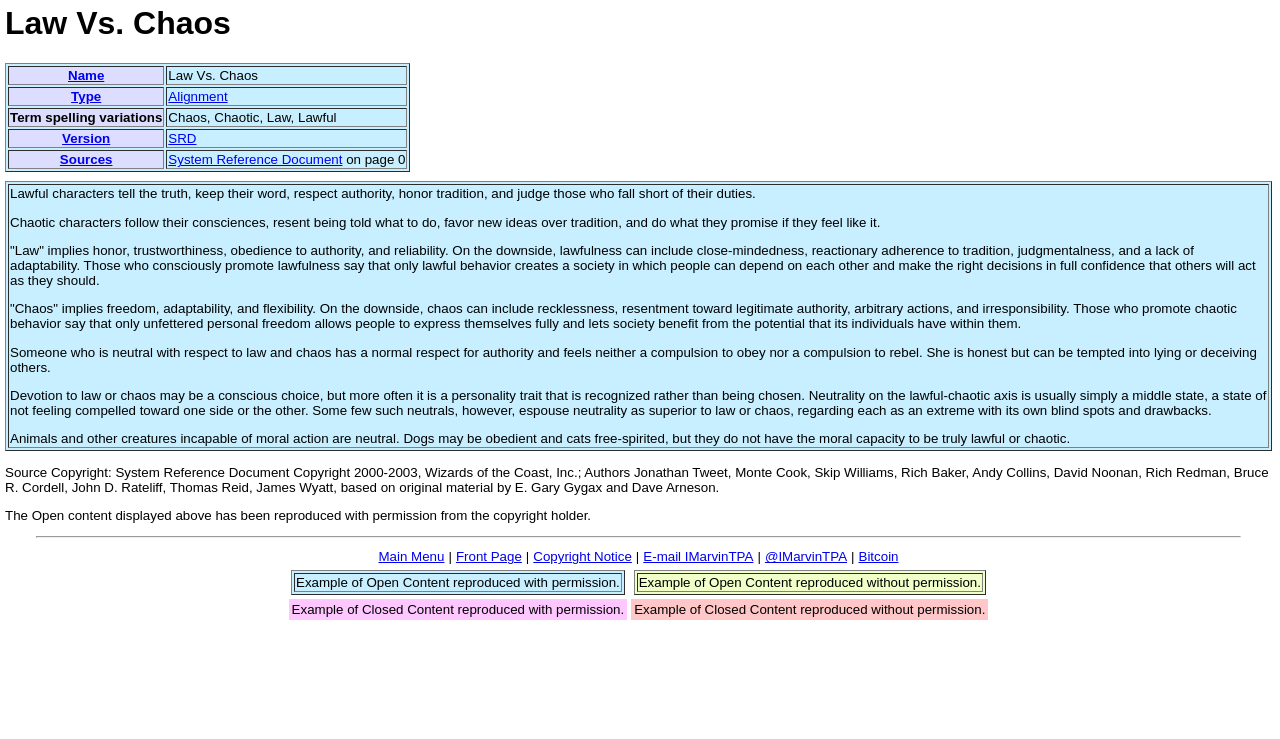Using the elements shown in the image, answer the question comprehensively: How many columns are in the table?

By examining the table structure, I can see that each row has two cells, which indicates that there are two columns in the table.